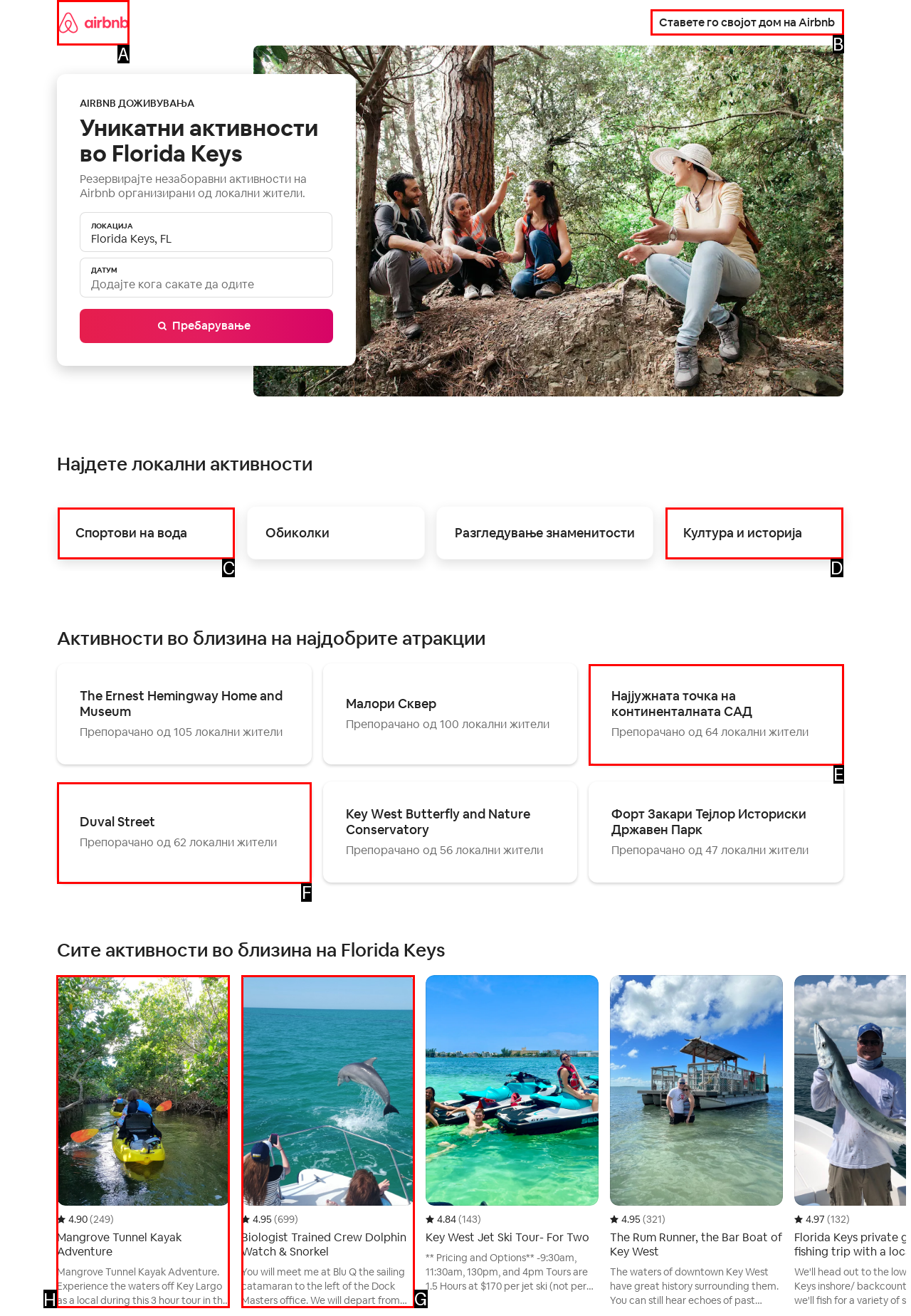To complete the task: Book Mangrove Tunnel Kayak Adventure, which option should I click? Answer with the appropriate letter from the provided choices.

H